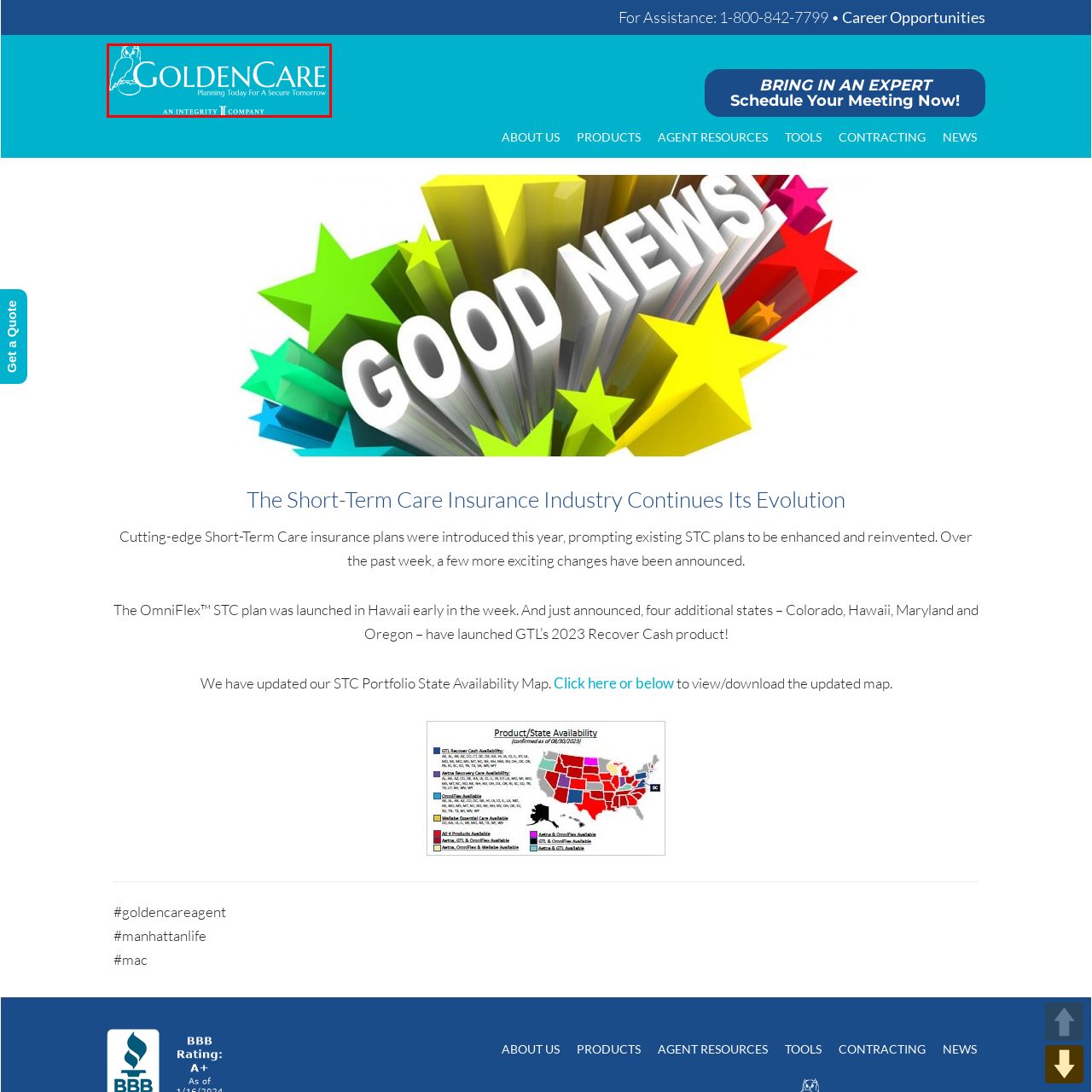Give an in-depth description of the picture inside the red marked area.

The image features the logo of GoldenCare, a company dedicated to planning and providing services for secure financial futures. The logo is predominantly turquoise, symbolizing trust and reliability, and displays the name "GOLDENCARE" in bold, white lettering, followed by the tagline "Planning Today For A Secure Tomorrow." This suggests a focus on proactive financial planning and support. Below the tagline, the statement "AN INTEGRITY COMPANY" emphasizes the company’s commitment to ethical practices and integrity in its services. The logo is supplemented by a simple graphic of an owl, often associated with wisdom, reinforcing the company's mission to offer knowledgeable guidance and insights to its clients.